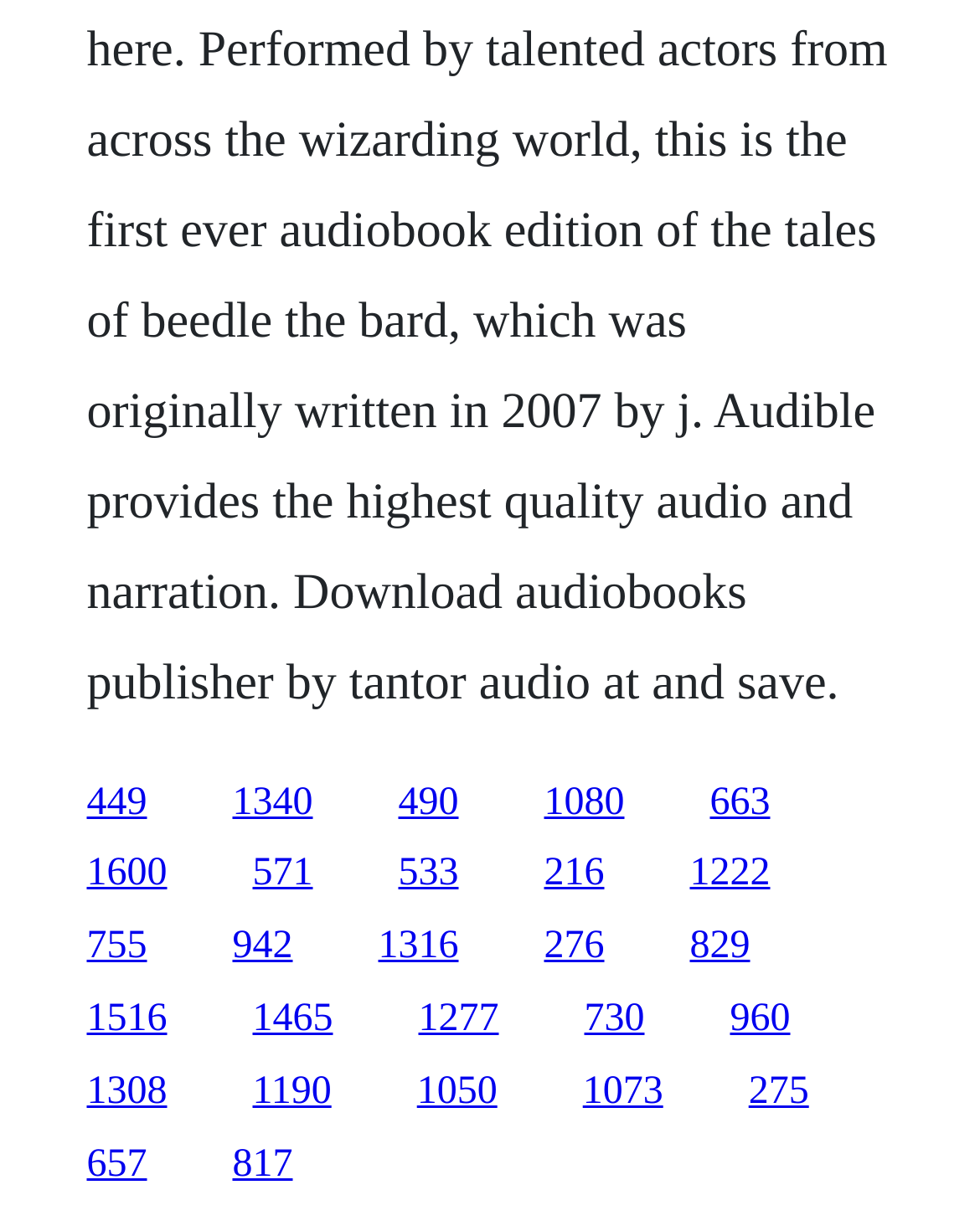Please examine the image and answer the question with a detailed explanation:
What is the horizontal position of the last link?

I looked at the x1 coordinate of the last link element, which is 0.088, indicating its horizontal position on the webpage.